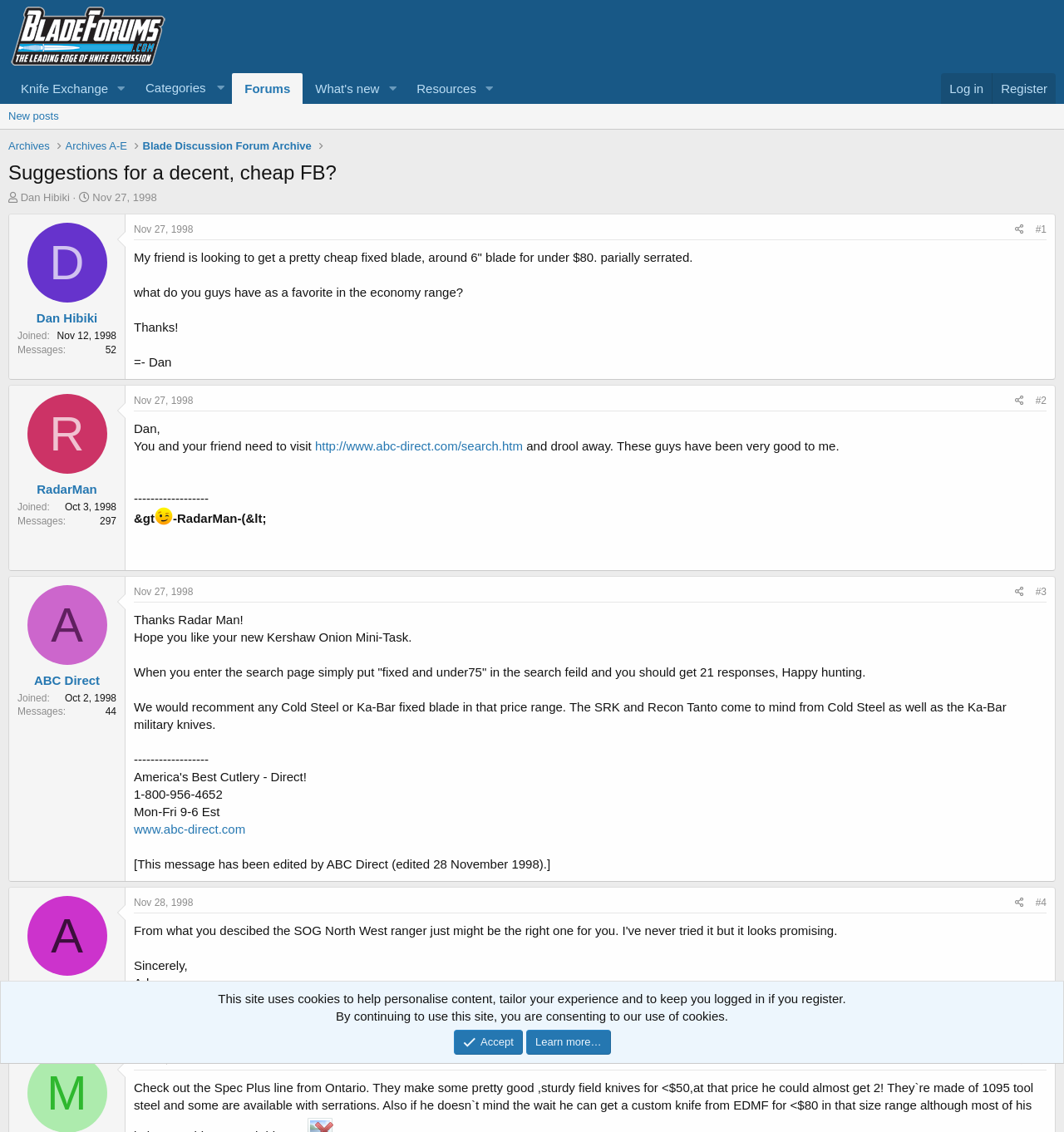Given the element description: "parent_node: What's new aria-label="Toggle expanded"", predict the bounding box coordinates of the UI element it refers to, using four float numbers between 0 and 1, i.e., [left, top, right, bottom].

[0.358, 0.065, 0.38, 0.092]